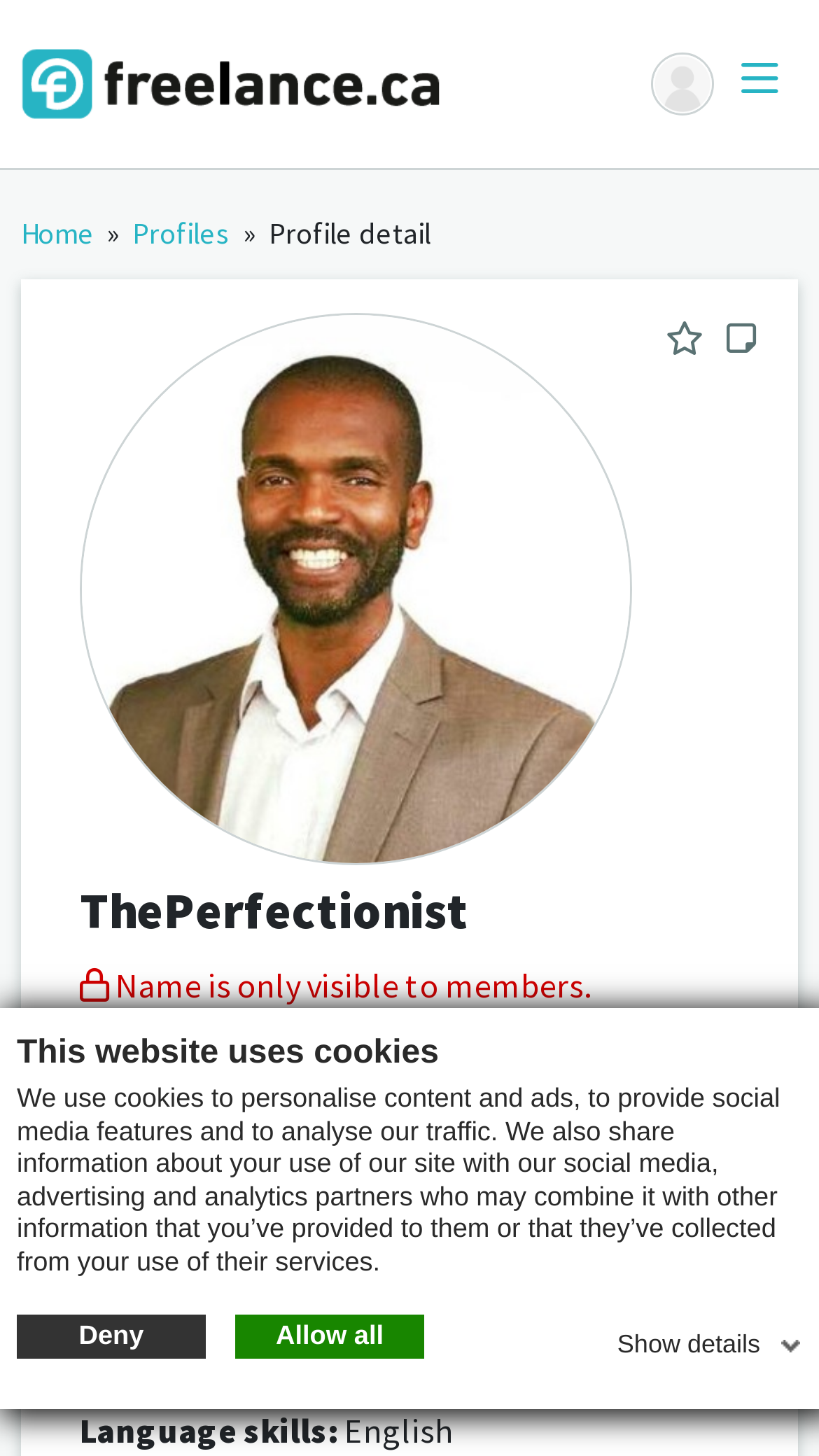Give a complete and precise description of the webpage's appearance.

This webpage appears to be a freelancer's profile page. At the top, there is a notification about the website using cookies, with options to deny, allow all, or show details. Below this notification, there are two navigation links on the left and right sides of the page, respectively.

The main content of the page is divided into sections. The first section displays a large image, likely a profile picture, accompanied by a heading with the freelancer's name, "ThePerfectionist". Below this, there is a brief description stating that the freelancer's name is only visible to members.

The next section displays the freelancer's availability, with a link indicating that the information is only available to members. There are also links to offer a project or contact the freelancer.

Further down, the page lists the freelancer's location, hourly rate, and total work experience. The location is specified as Winnipeg, Canada, and the hourly rate is only visible to members. The freelancer has 20 years of work experience.

Finally, the page lists the freelancer's language skills, which include English. There are also social media links and a button to toggle navigation at the top right corner of the page.